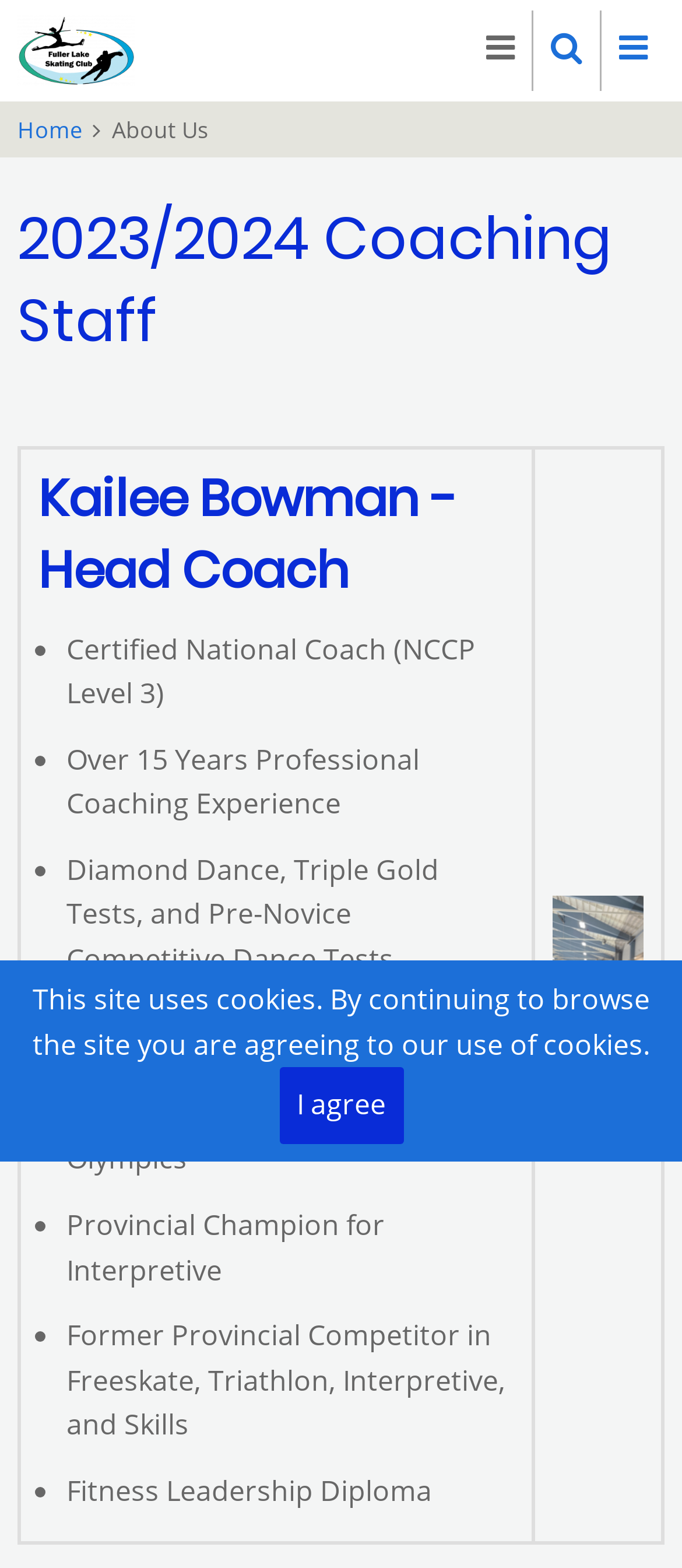Find the bounding box coordinates for the HTML element specified by: "Online Applications".

None